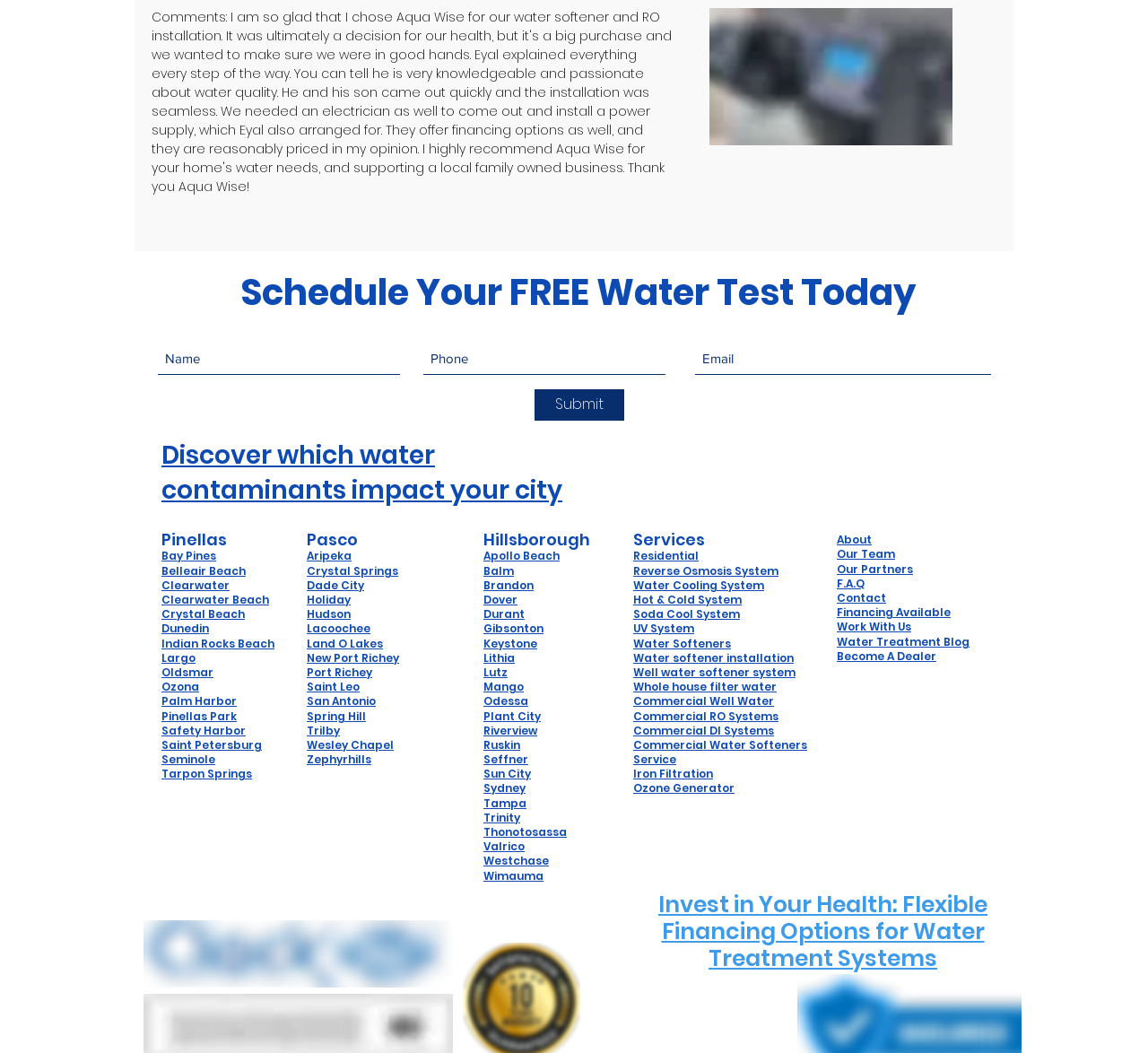Find the bounding box coordinates for the element described here: "Plant City".

[0.421, 0.672, 0.471, 0.687]